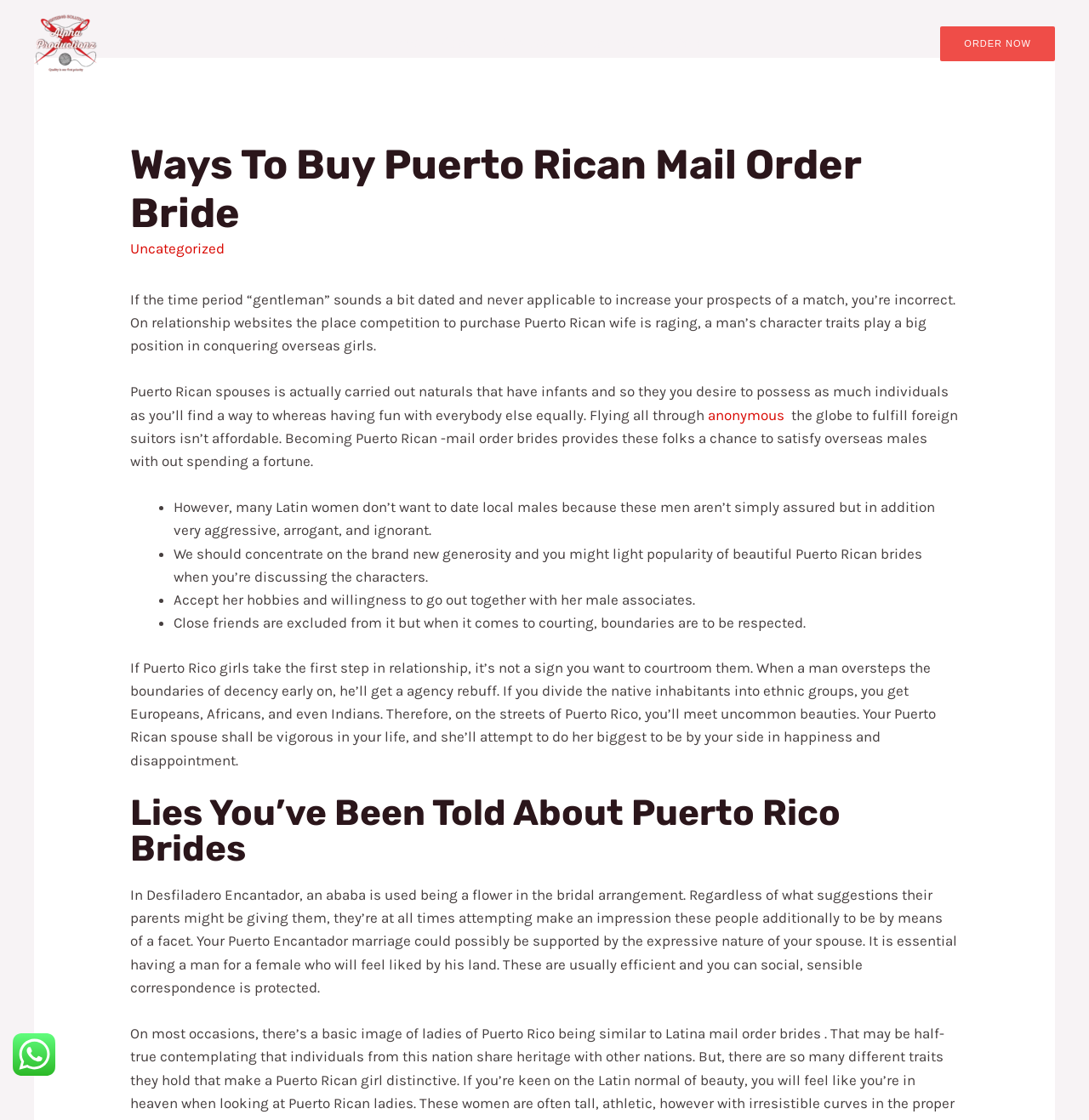Why do Latin women not want to date local men?
Answer the question using a single word or phrase, according to the image.

Because they are arrogant and ignorant